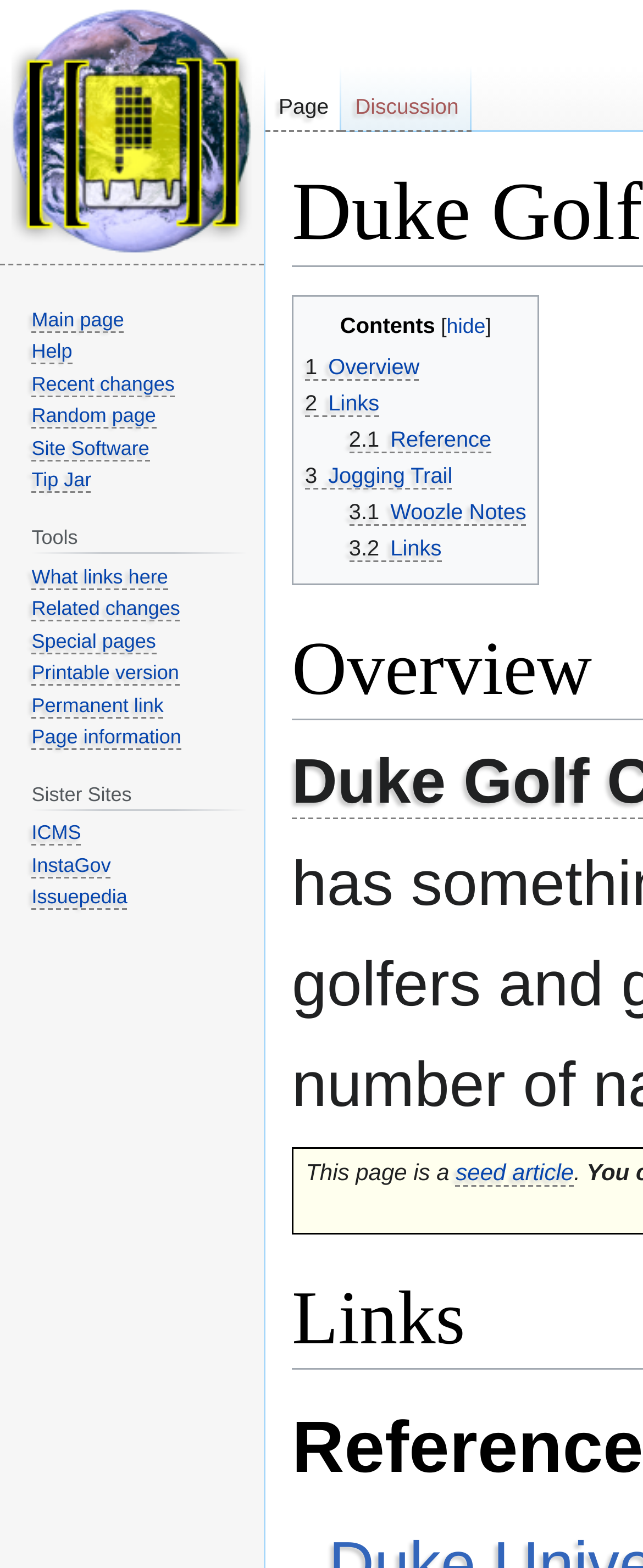Please identify the bounding box coordinates of the element that needs to be clicked to perform the following instruction: "Go to Overview".

[0.474, 0.226, 0.652, 0.243]